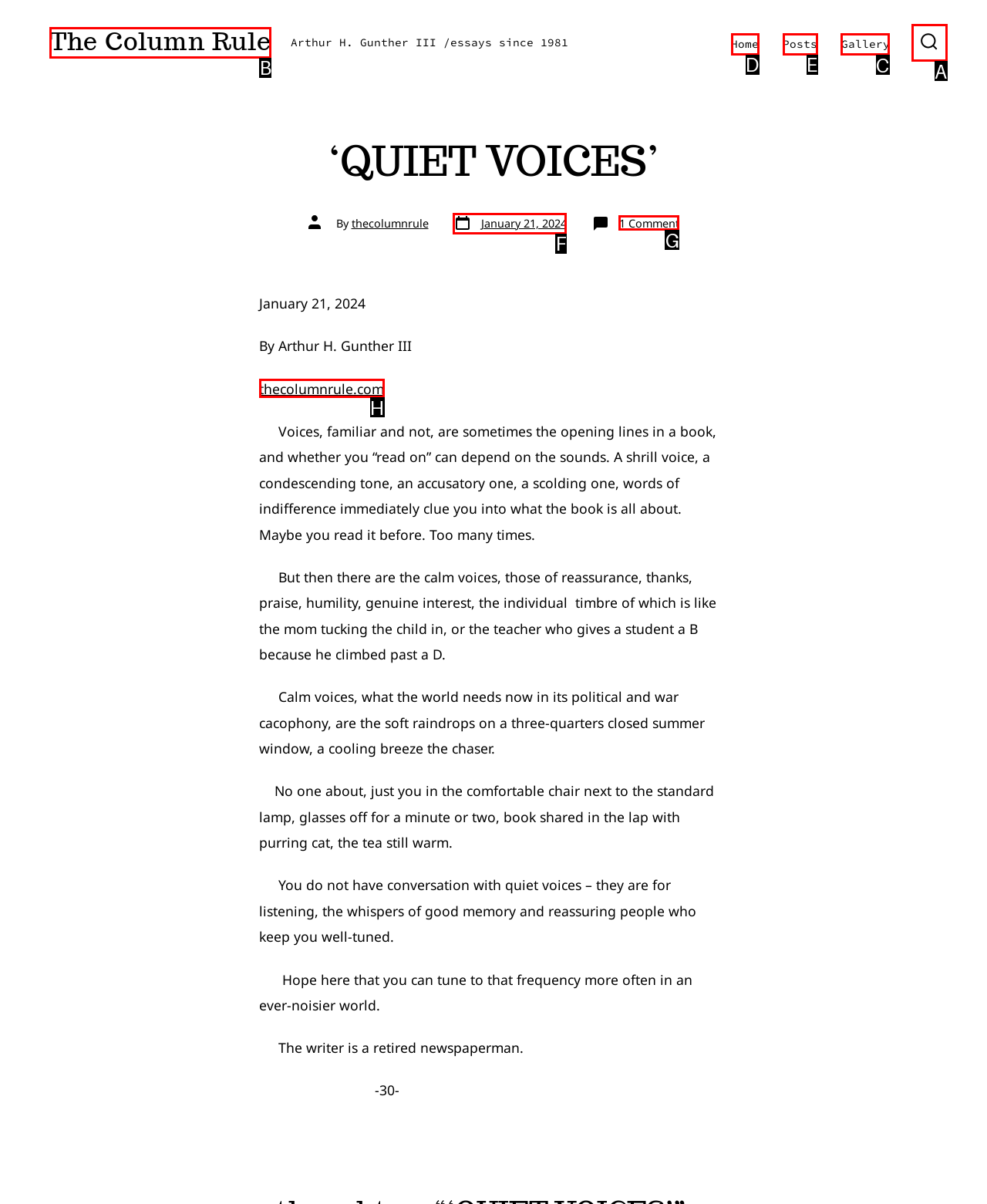Tell me which one HTML element I should click to complete the following task: View the Gallery Answer with the option's letter from the given choices directly.

C